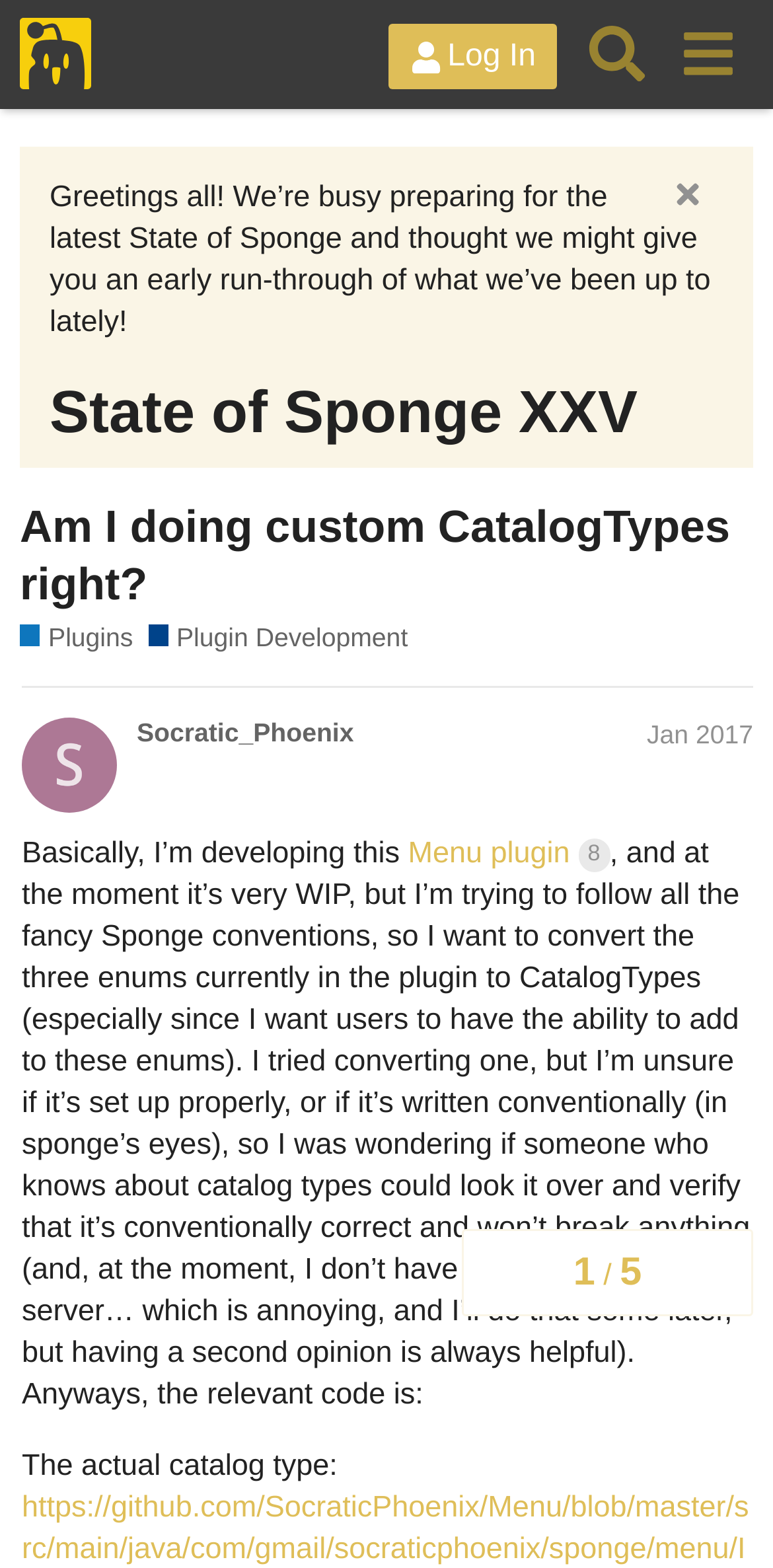Please determine the bounding box coordinates of the clickable area required to carry out the following instruction: "Contact customer service". The coordinates must be four float numbers between 0 and 1, represented as [left, top, right, bottom].

None